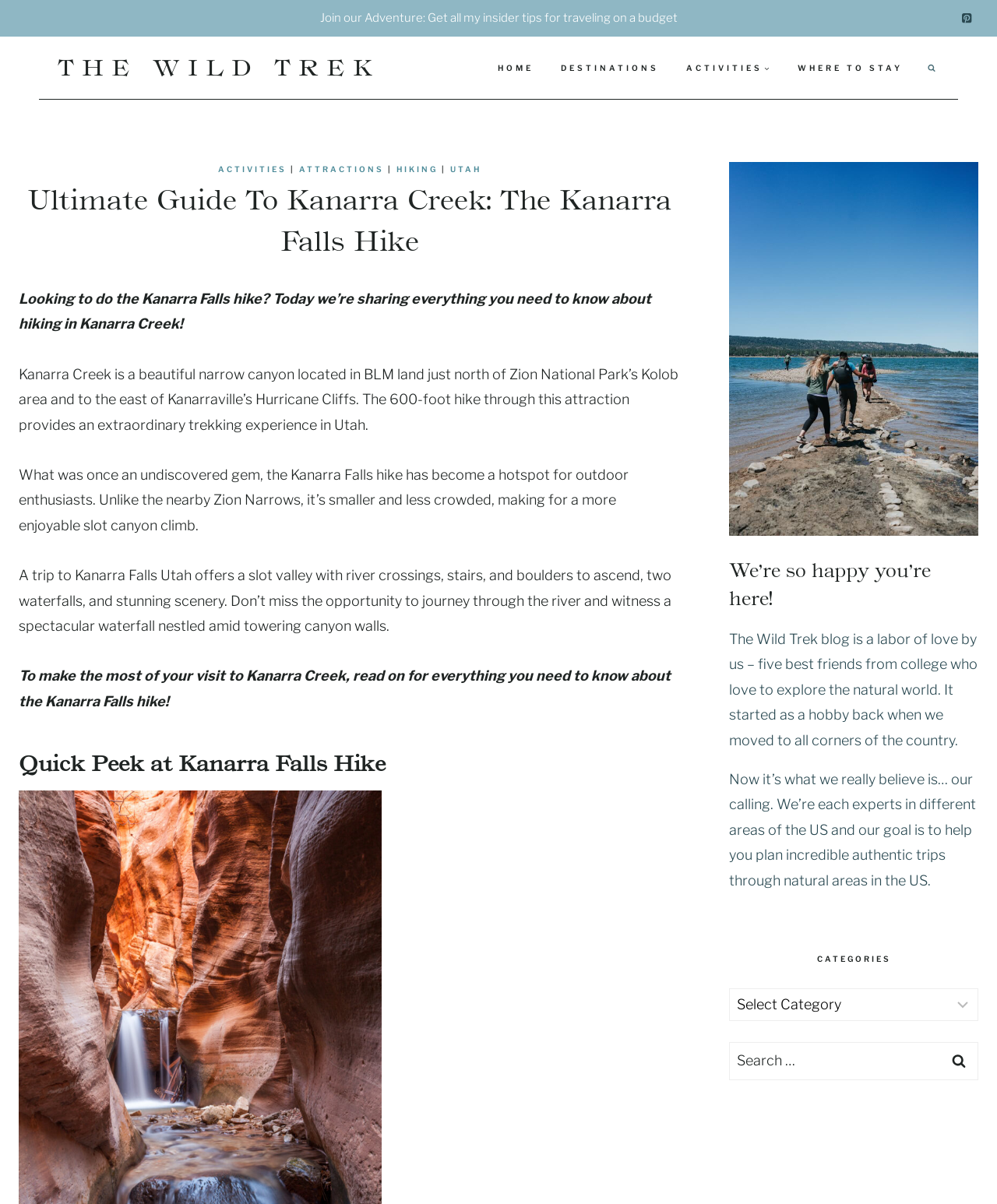How many links are there in the primary navigation?
Based on the image, answer the question with a single word or brief phrase.

5